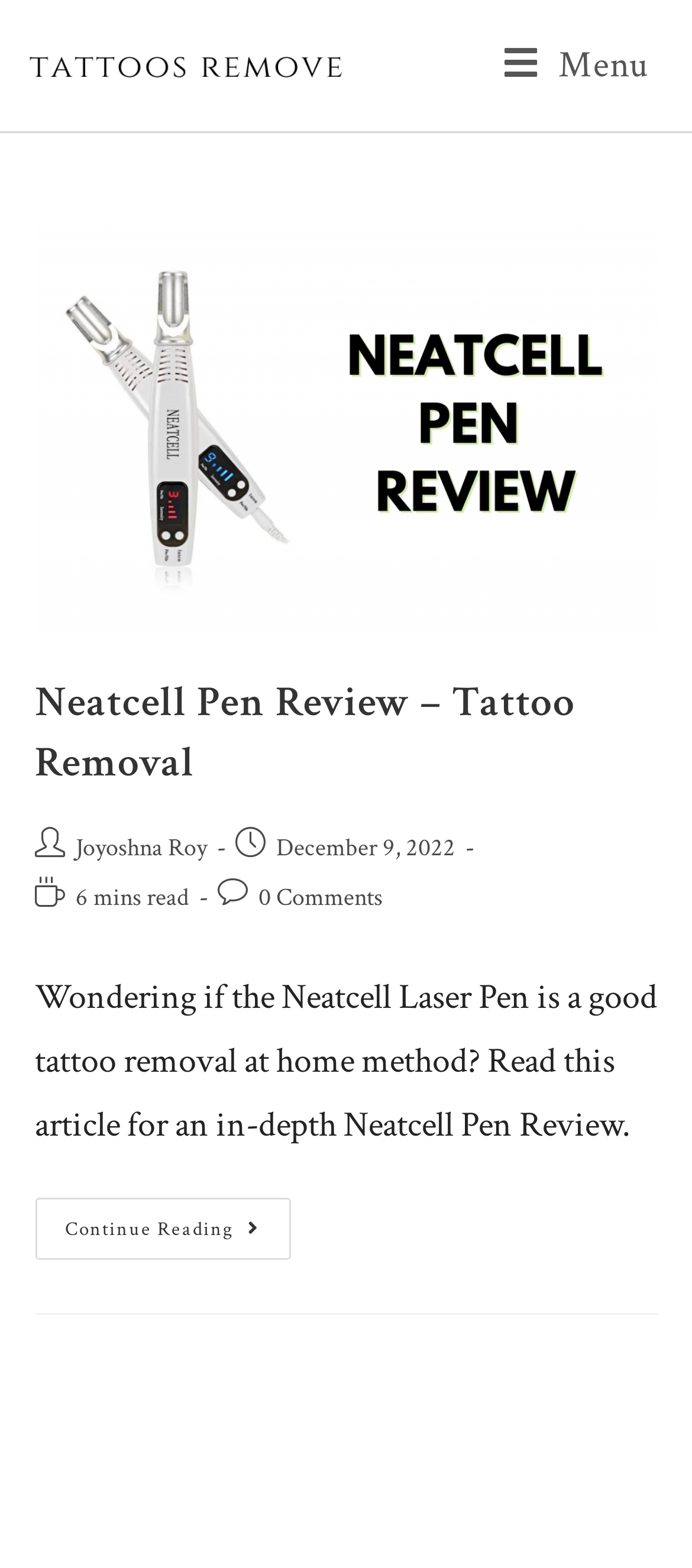Please reply with a single word or brief phrase to the question: 
What is the purpose of the Neatcell Laser Pen?

Tattoo removal